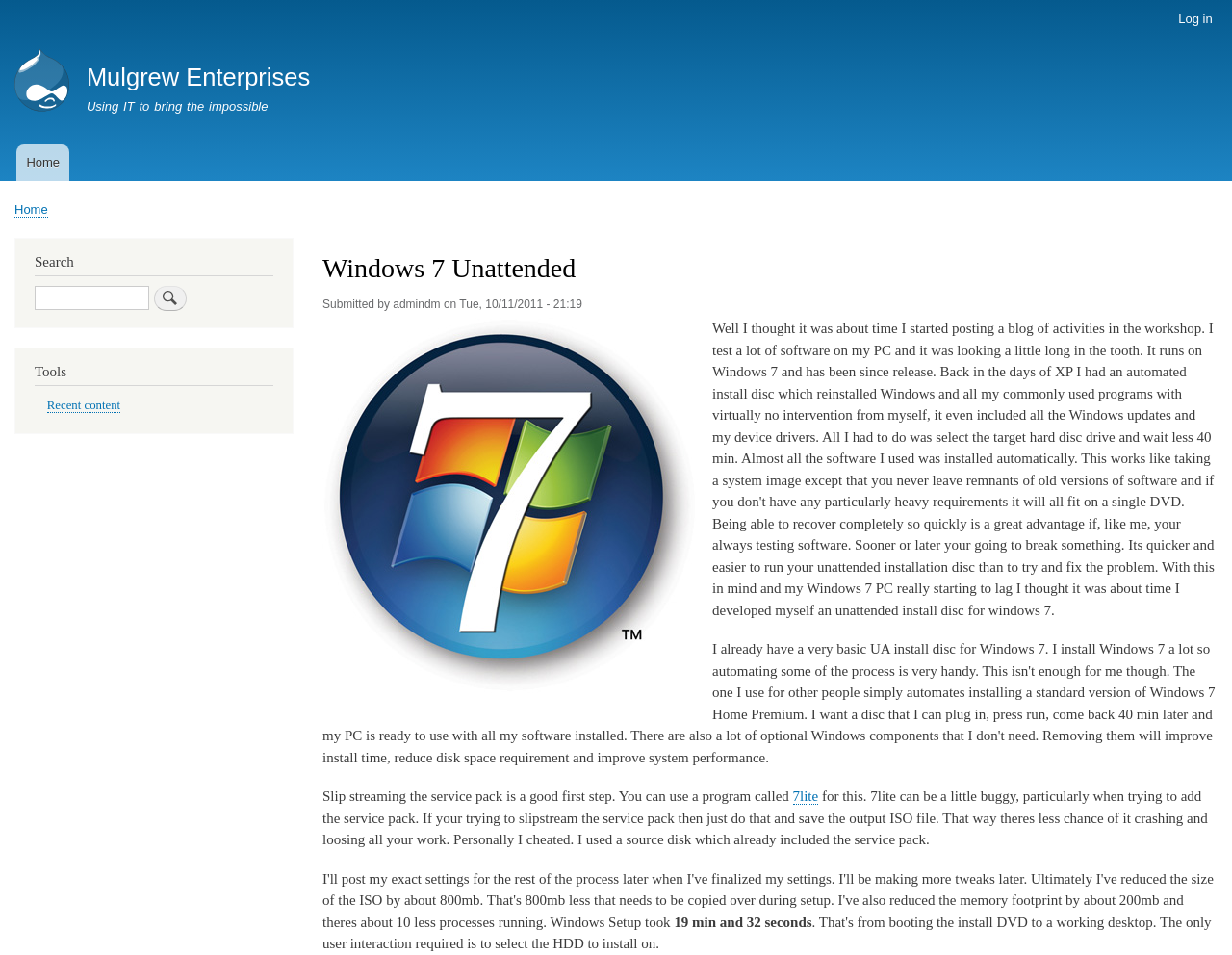Using the provided description Mulgrew Enterprises, find the bounding box coordinates for the UI element. Provide the coordinates in (top-left x, top-left y, bottom-right x, bottom-right y) format, ensuring all values are between 0 and 1.

[0.07, 0.067, 0.252, 0.095]